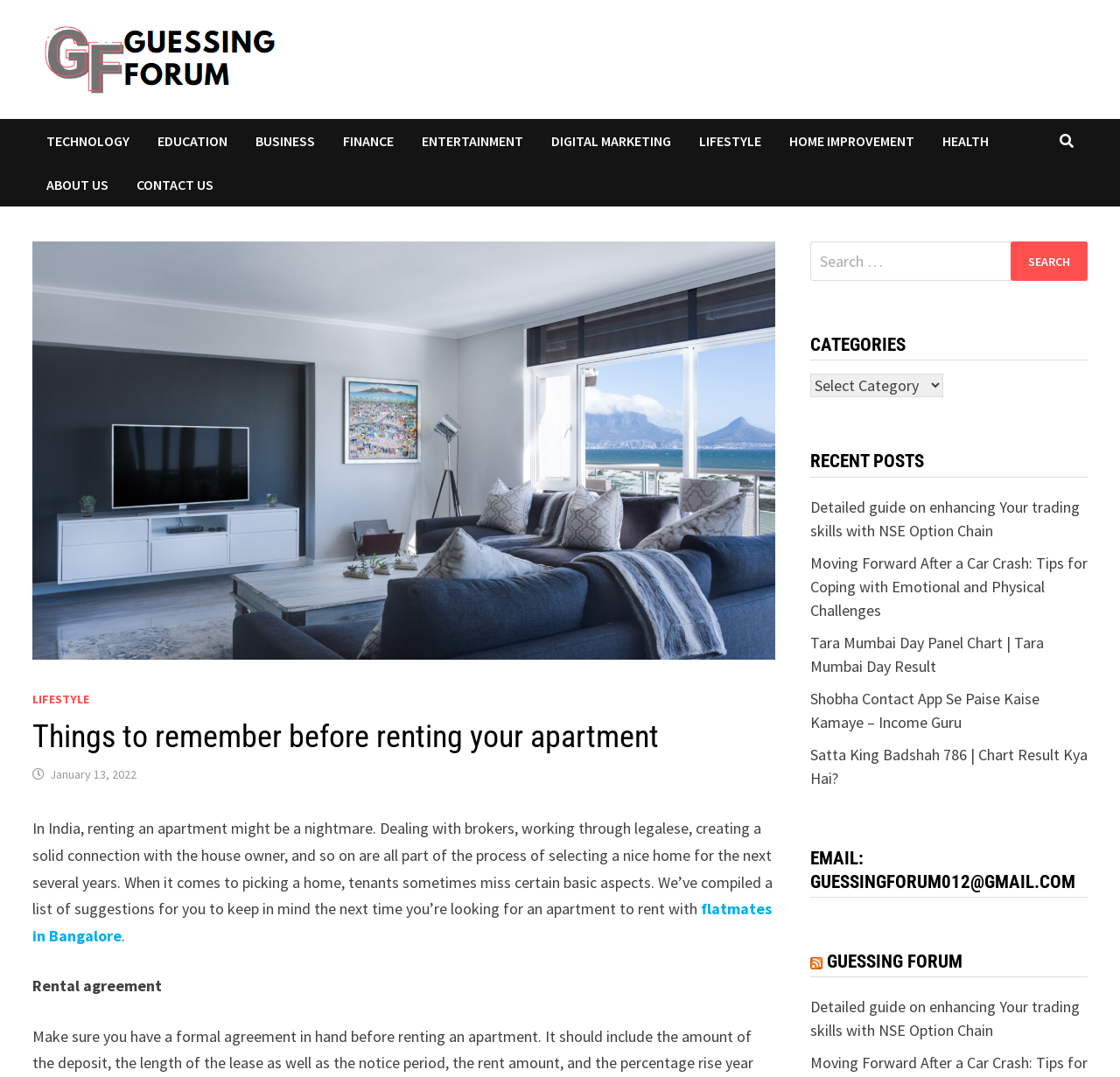Determine the bounding box coordinates of the element's region needed to click to follow the instruction: "Read about renting an apartment". Provide these coordinates as four float numbers between 0 and 1, formatted as [left, top, right, bottom].

[0.029, 0.665, 0.692, 0.703]